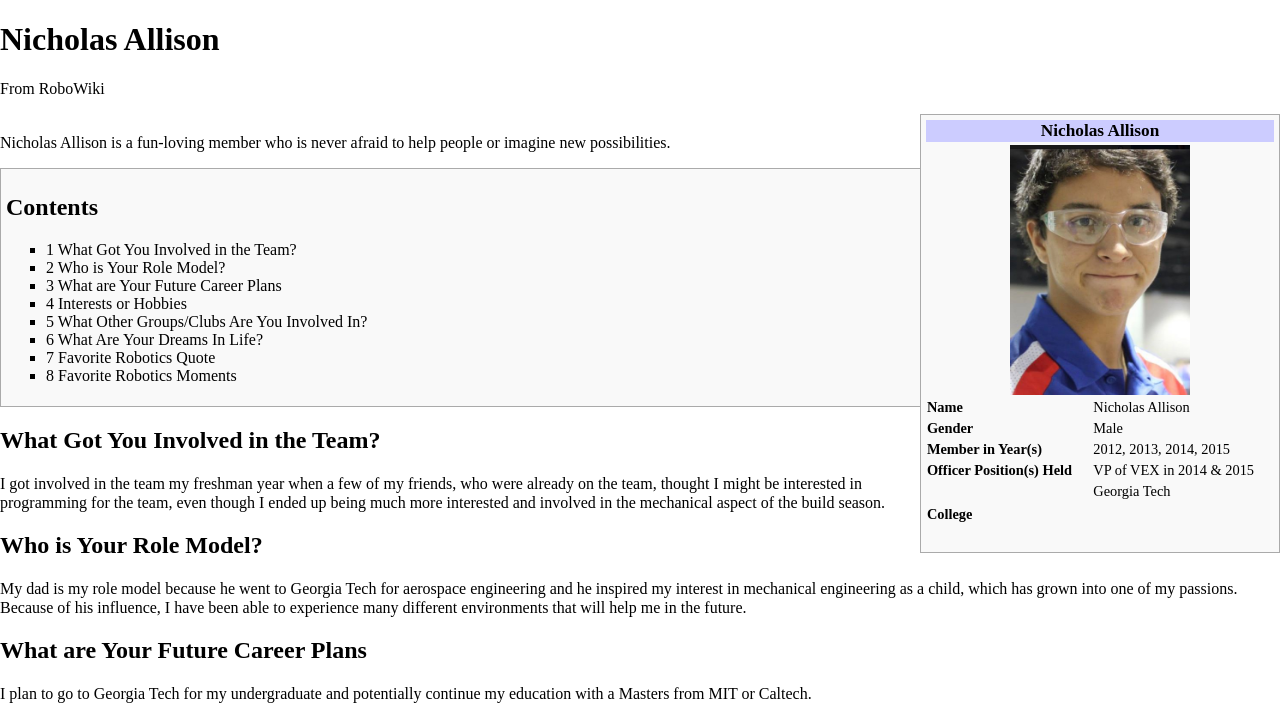Please find the bounding box coordinates of the section that needs to be clicked to achieve this instruction: "Read about Nicholas Allison's role model".

[0.0, 0.819, 0.967, 0.87]